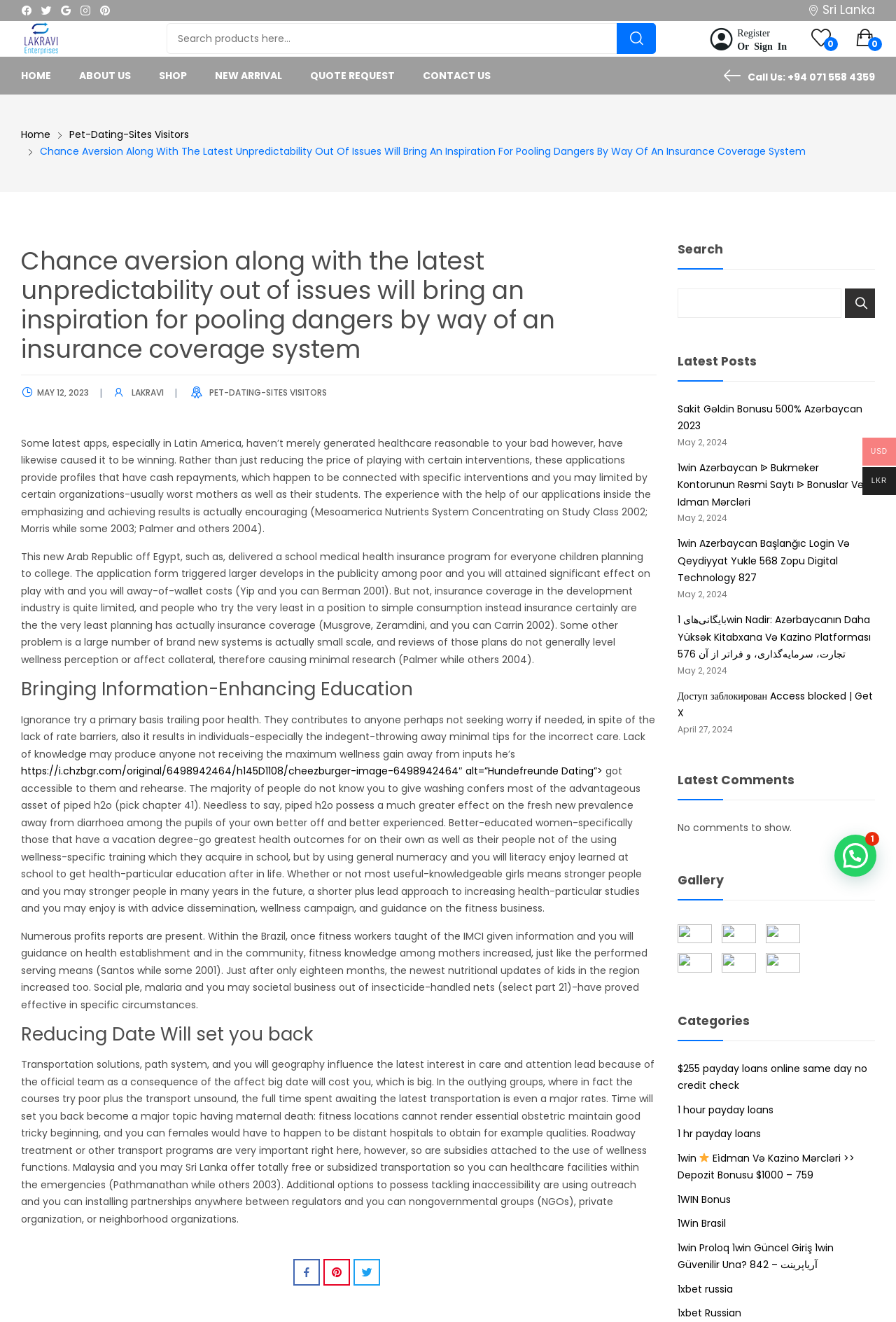Point out the bounding box coordinates of the section to click in order to follow this instruction: "Check latest posts".

[0.756, 0.267, 0.977, 0.289]